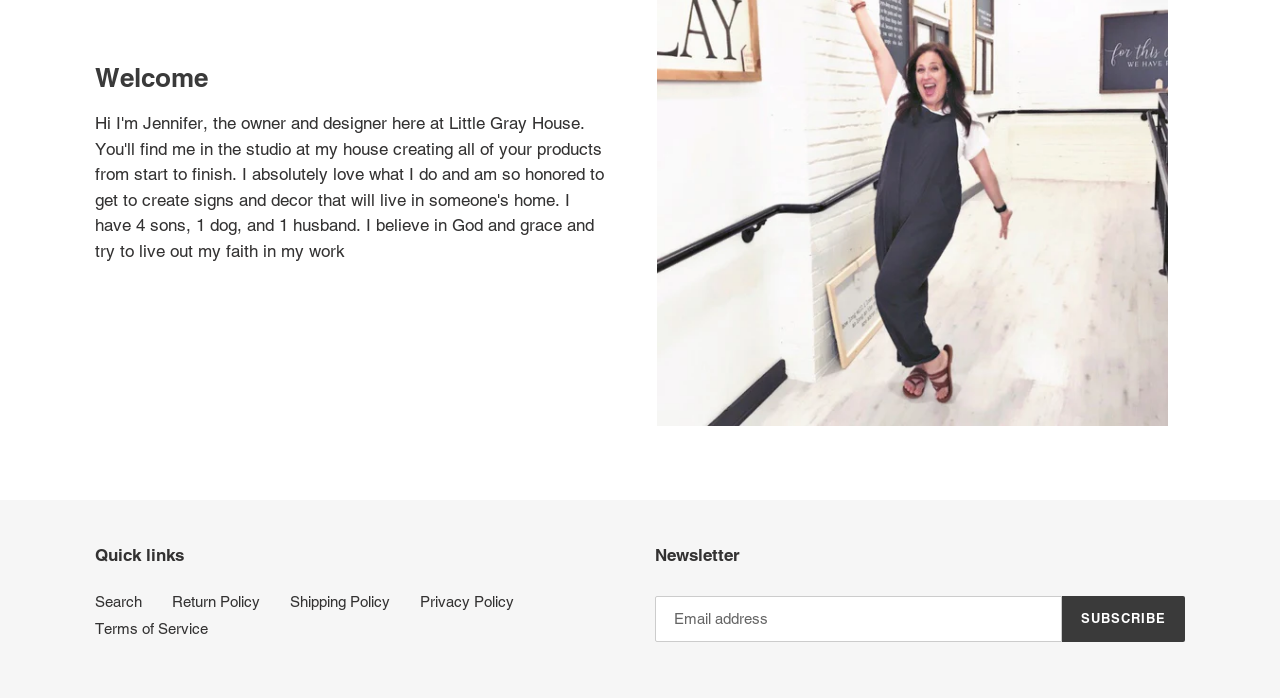What is the first quick link? Using the information from the screenshot, answer with a single word or phrase.

Search